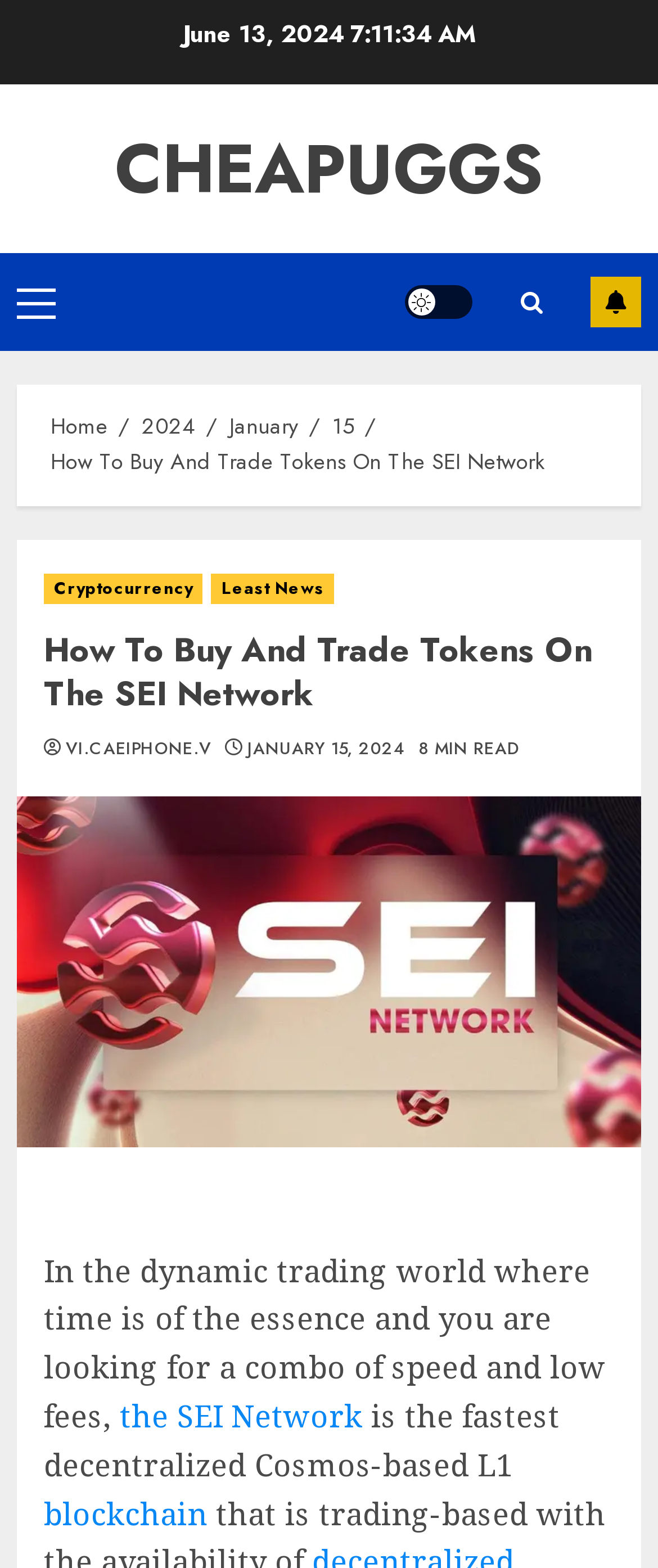What is the estimated reading time of the article?
Look at the image and answer the question using a single word or phrase.

8 MIN READ